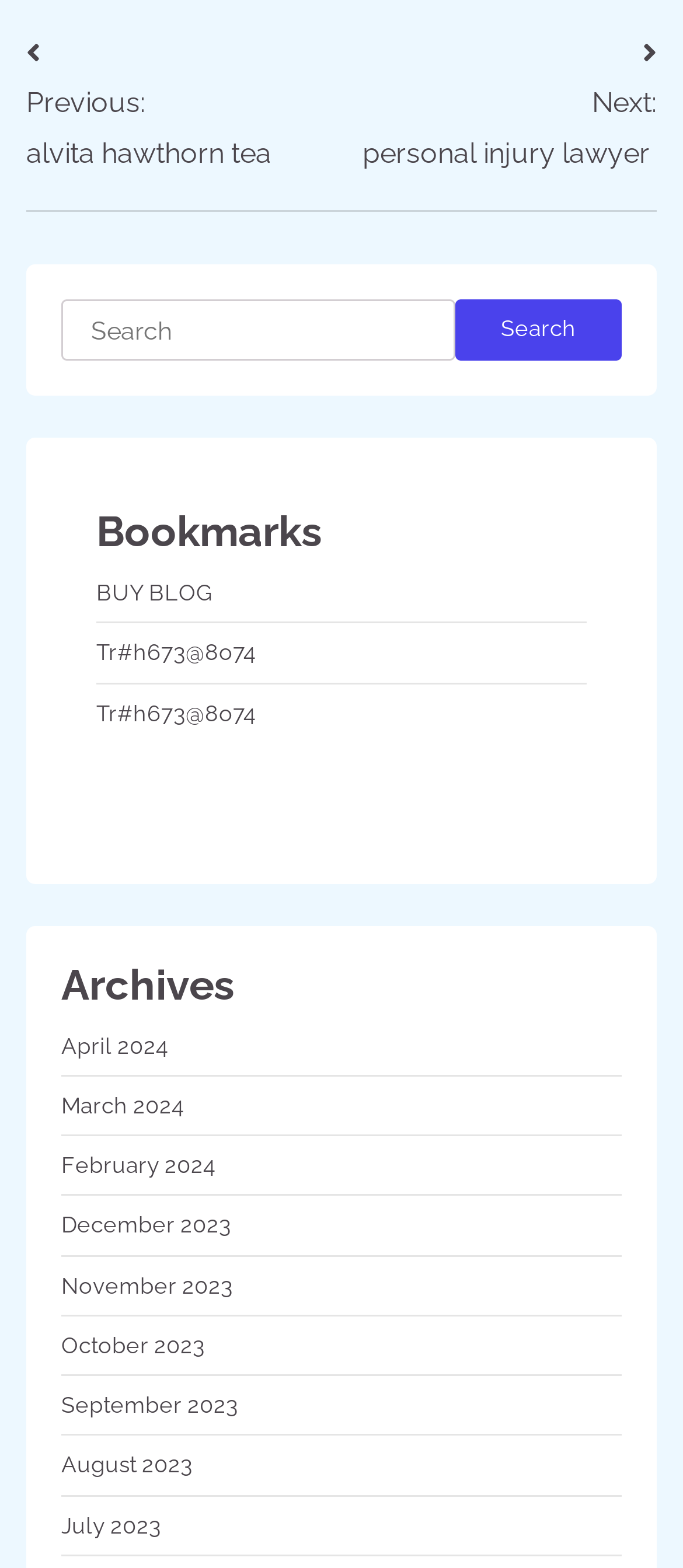What is the purpose of the search box?
From the screenshot, supply a one-word or short-phrase answer.

To search the website